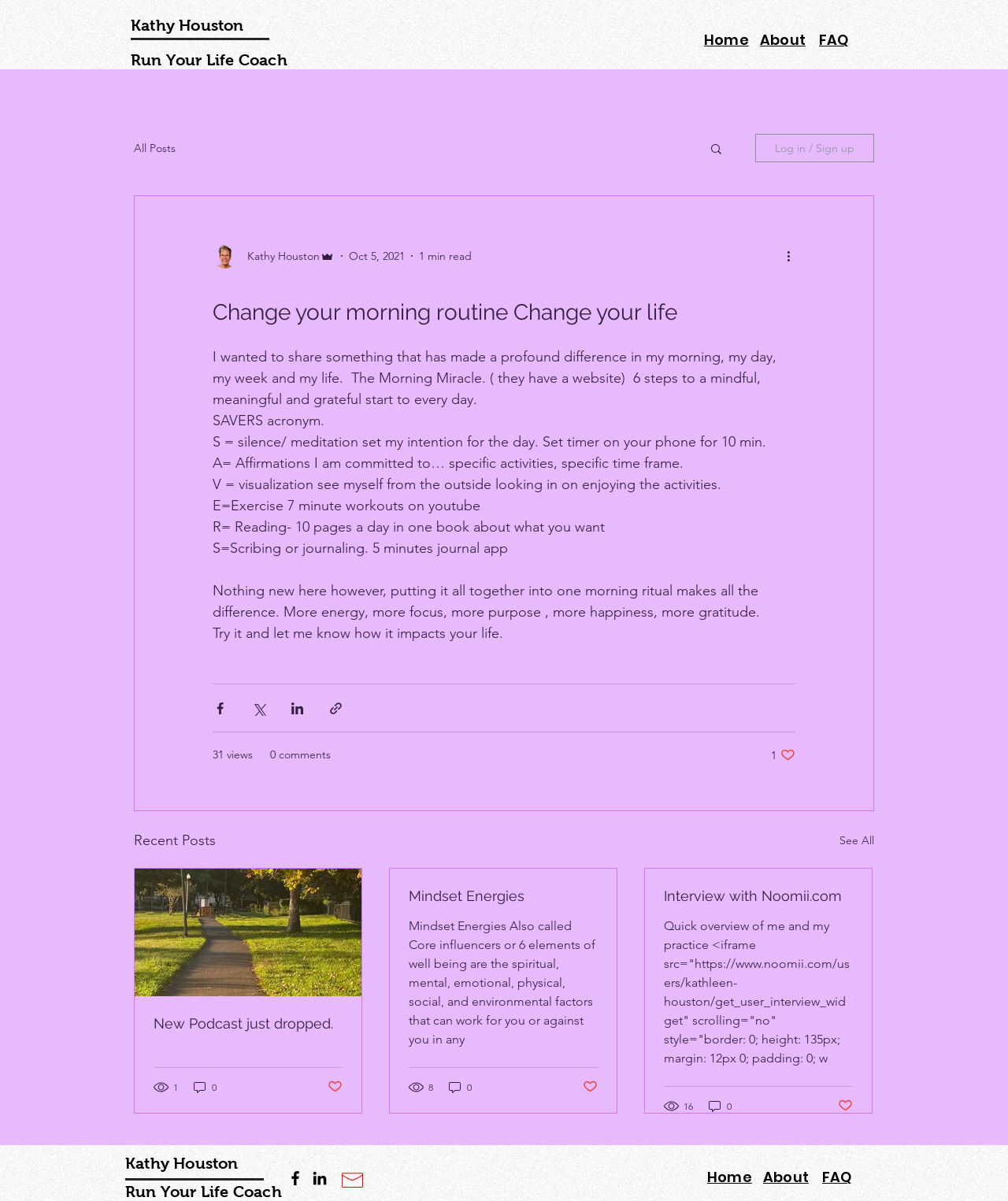Find the bounding box coordinates for the area that must be clicked to perform this action: "Search for something".

[0.703, 0.118, 0.718, 0.132]